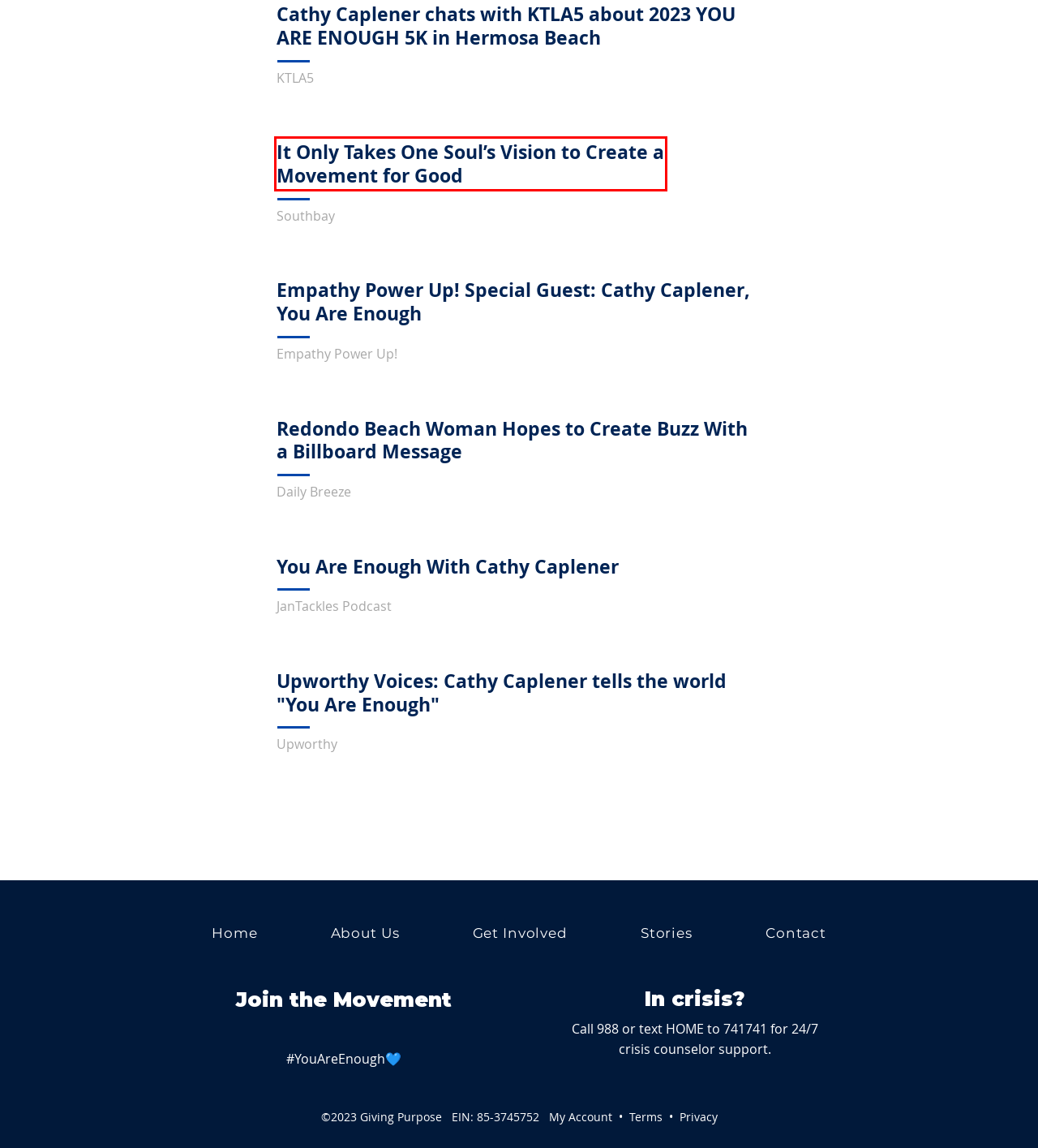You are presented with a screenshot of a webpage containing a red bounding box around an element. Determine which webpage description best describes the new webpage after clicking on the highlighted element. Here are the candidates:
A. YOU ARE ENOUGH | Giving Purpose
B. My Account | Giving Purpose
C. It Only Takes One Soul’s Vision to Create a Movement for Good - Southbay
D. Get Involved | Giving Purpose
E. Home | Giving Purpose
F. Shop | Giving Purpose
G. Stories | Giving Purpose
H. Cart | Giving Purpose

C